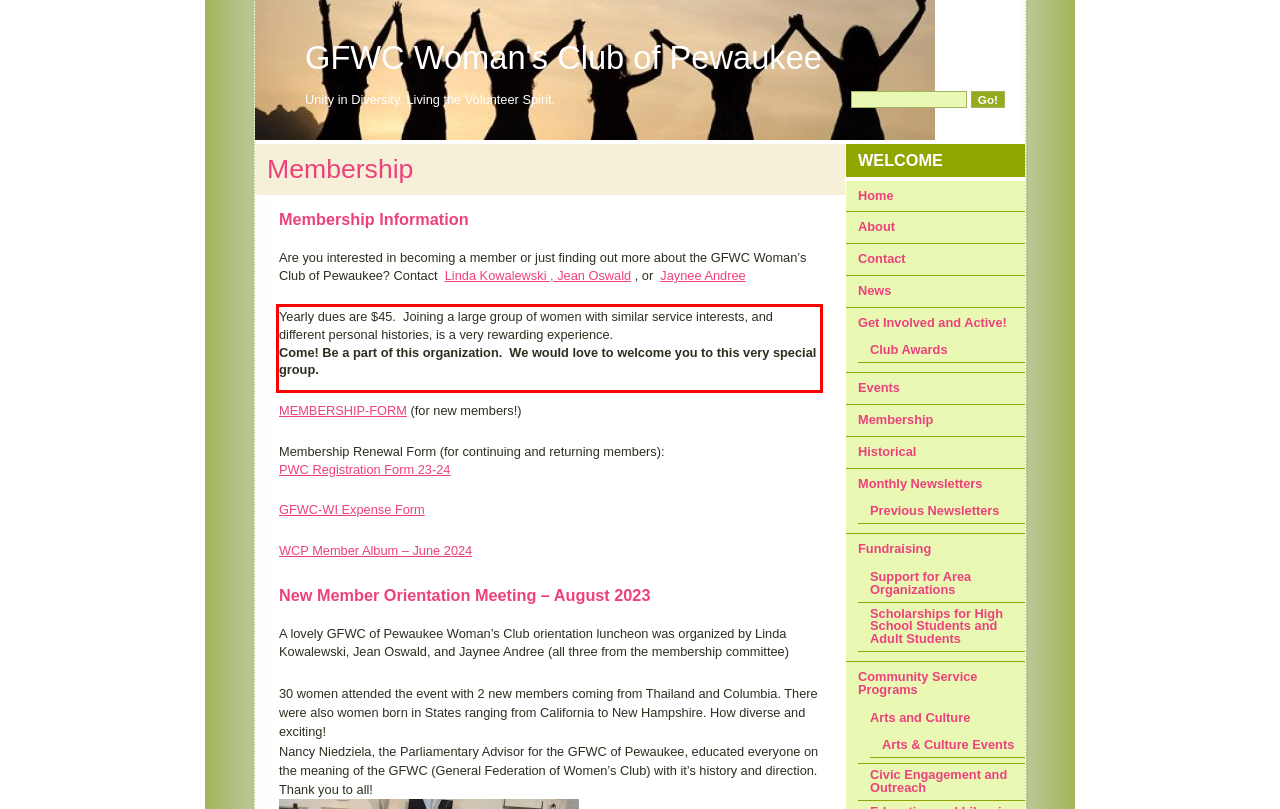Identify and transcribe the text content enclosed by the red bounding box in the given screenshot.

Yearly dues are $45. Joining a large group of women with similar service interests, and different personal histories, is a very rewarding experience. Come! Be a part of this organization. We would love to welcome you to this very special group.